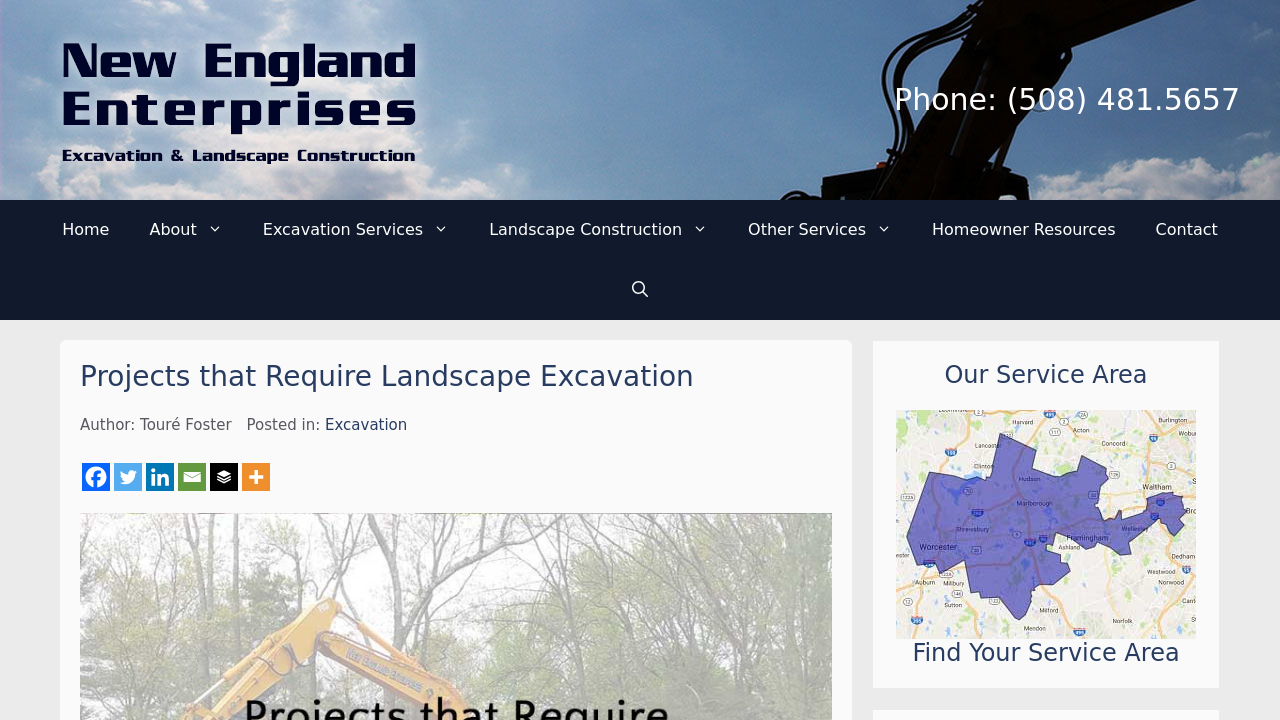Select the bounding box coordinates of the element I need to click to carry out the following instruction: "Click the 'Home' link".

[0.033, 0.278, 0.101, 0.361]